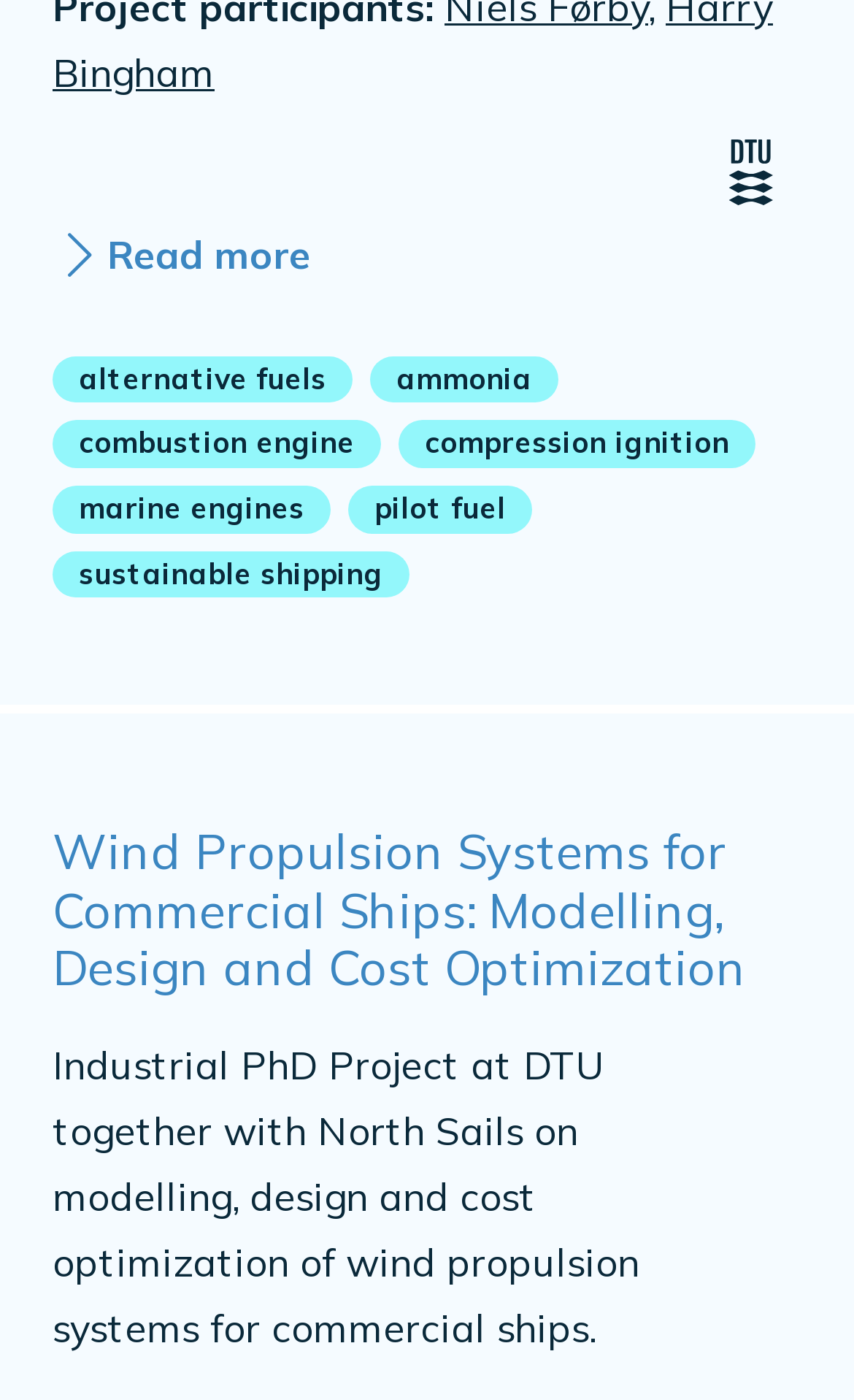Pinpoint the bounding box coordinates of the clickable element to carry out the following instruction: "Click on sustainable shipping."

[0.223, 0.006, 0.641, 0.039]